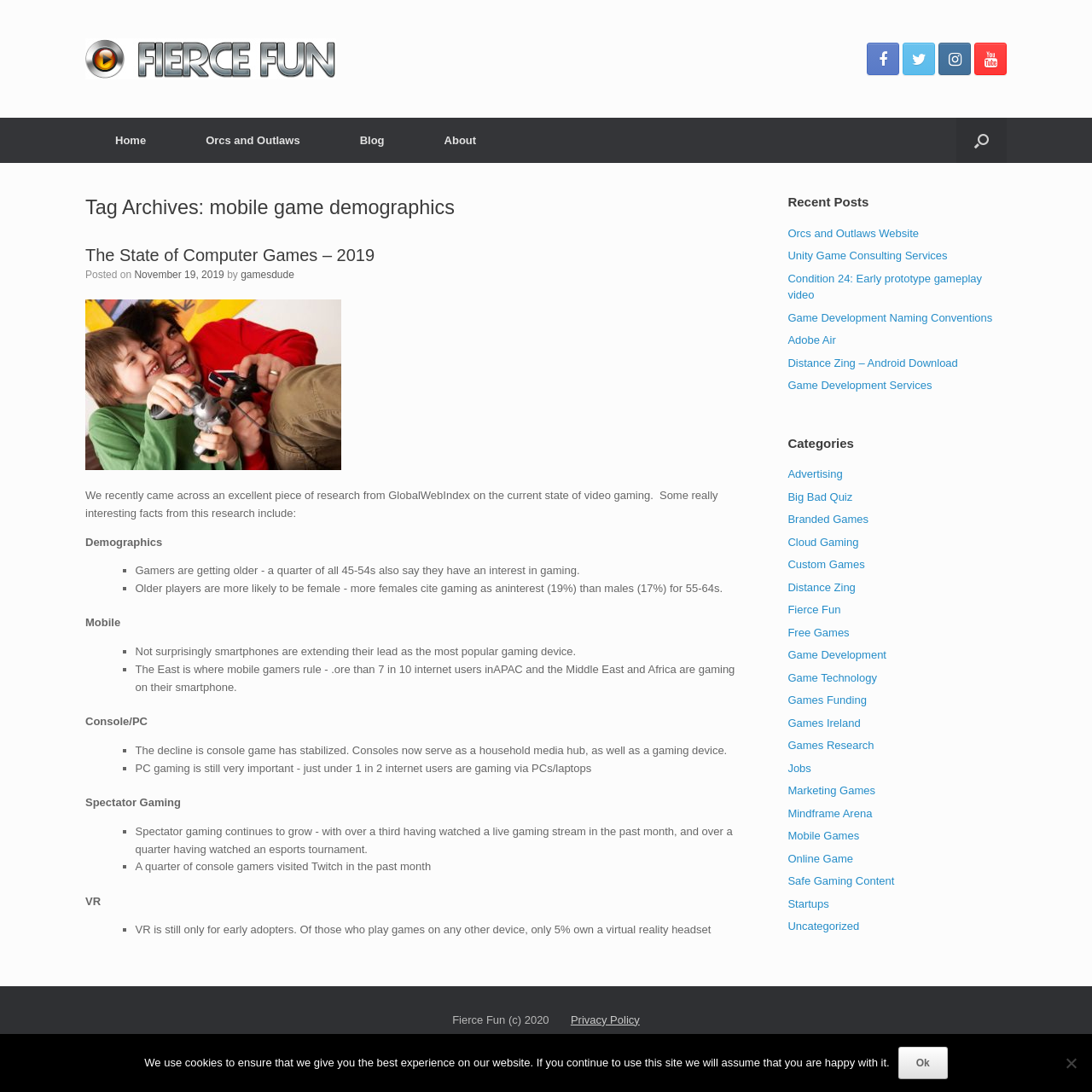Please identify the bounding box coordinates of the clickable element to fulfill the following instruction: "Read the article The State of Computer Games – 2019". The coordinates should be four float numbers between 0 and 1, i.e., [left, top, right, bottom].

[0.078, 0.225, 0.343, 0.242]